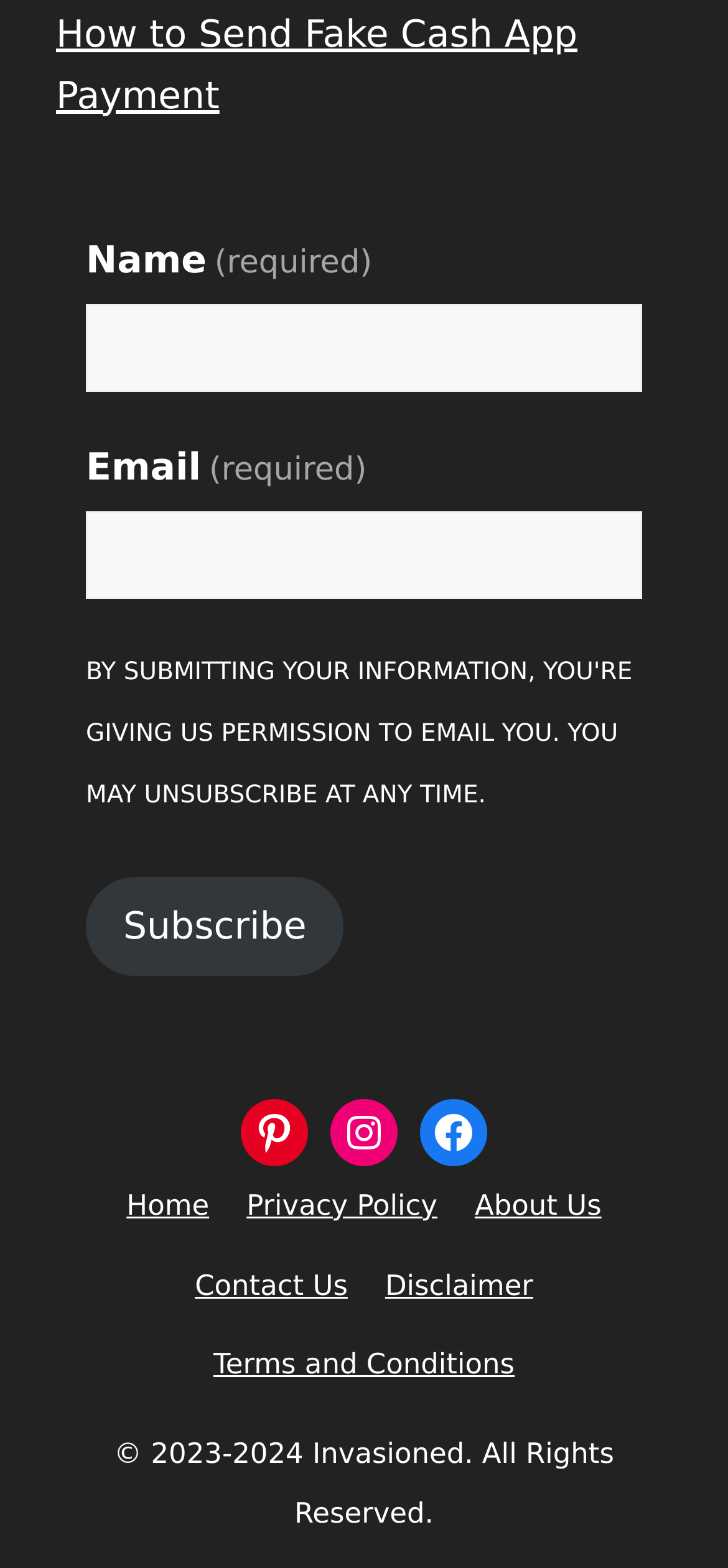Please pinpoint the bounding box coordinates for the region I should click to adhere to this instruction: "Subscribe to the newsletter".

[0.118, 0.56, 0.472, 0.622]